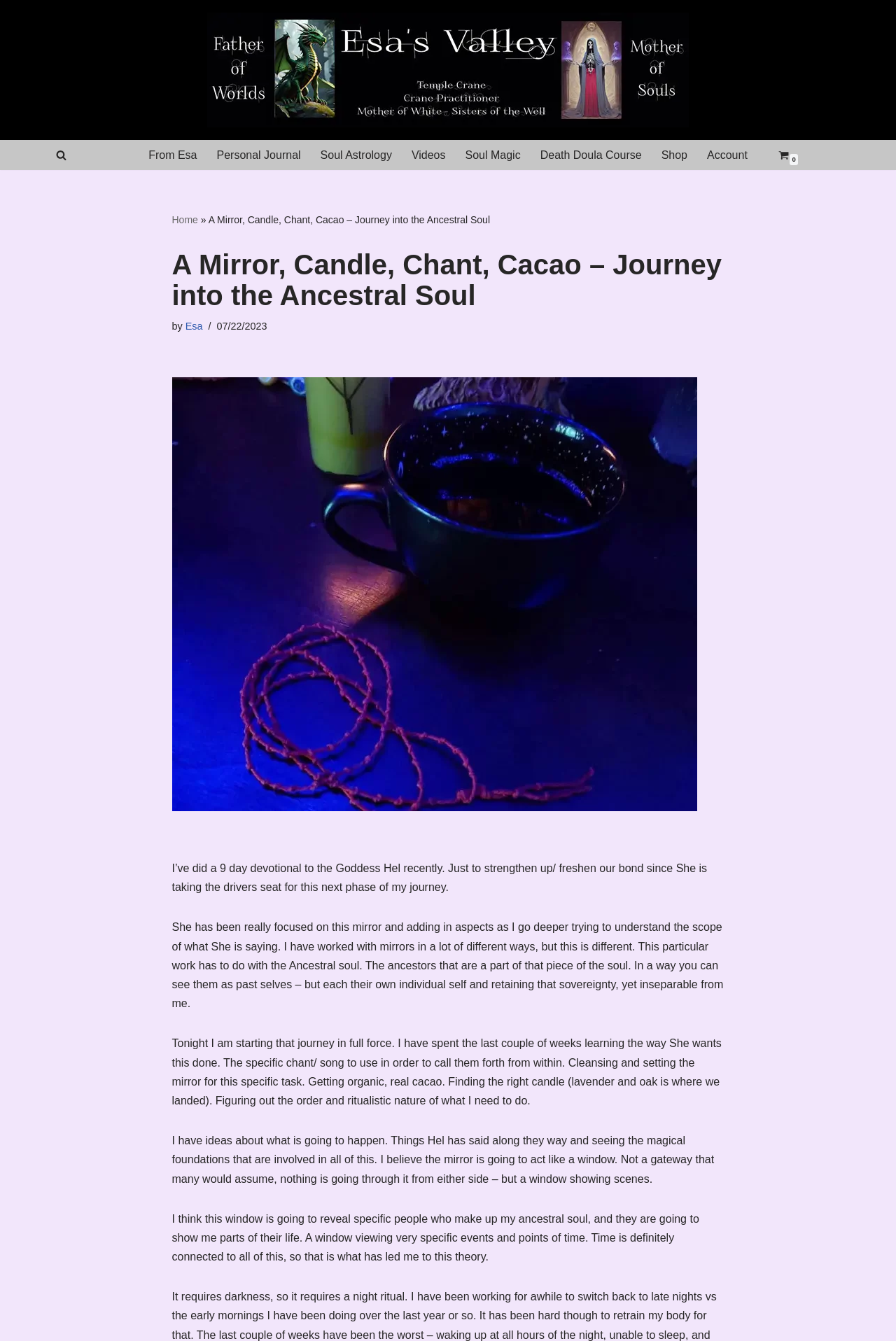Explain in detail what you observe on this webpage.

This webpage is a blog post titled "A Mirror, Candle, Chant, Cacao – Journey into the Ancestral Soul" by Esa. At the top, there is a navigation menu with links to various sections of the website, including "From Esa", "Personal Journal", "Soul Astrology", and more. Below the navigation menu, there is a header section with a link to the website's title, "Esa's Valley", accompanied by an image.

The main content of the blog post is a personal journal entry by Esa, where she shares her experience of doing a 9-day devotional to the Goddess Hel. The text is divided into several paragraphs, with the first paragraph introducing the purpose of the devotional. The subsequent paragraphs describe Esa's preparation for the ritual, including learning a specific chant, cleansing and setting up a mirror, and gathering materials like cacao and a candle.

Throughout the text, there are no images, but there are several links and a time stamp indicating the date of the post, July 22, 2023. The text is written in a personal and reflective tone, with Esa sharing her thoughts and ideas about the ritual and its potential outcomes. She believes that the mirror will act as a window, revealing scenes from her ancestral past and showing her specific events and people from her ancestral soul.